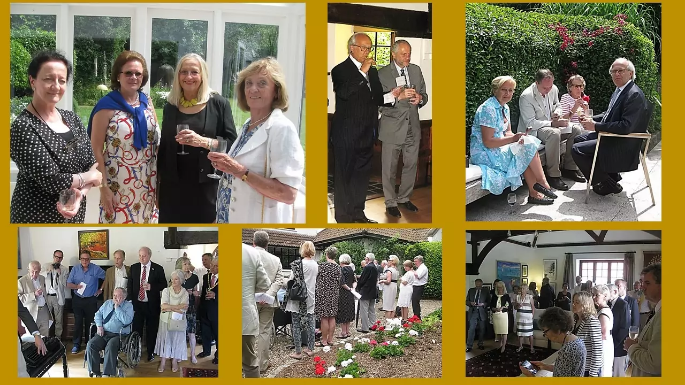Elaborate on all the key elements and details present in the image.

The image captures a series of moments from a commemorative event, likely related to the unveiling of the "Rejewski and Zygalski commemorative plaque." It features a gathering of distinguished guests, including various individuals engaged in conversation, mingling, and appreciating the surroundings. 

In the upper left corner, a group of women, including one in a colorful dress and another in a patterned top, stand together with smiles, suggesting a celebratory mood. Adjacent to them, several guests are seen toasting, emphasizing camaraderie. 

The middle section displays attendees clustered in a garden, possibly listening to speeches or sharing stories, while in the lower left, a seated individual in a wheelchair appears engaged with the group standing nearby. The right side presents a more formal setting, where individuals are seen conversing, highlighting the thoughtful atmosphere of the event. The lush greenery and floral arrangements enhance the charm of the gathering, making it not only a reflection of history but also a beautiful social occasion honoring the contributions of Polish forces and their legacy.